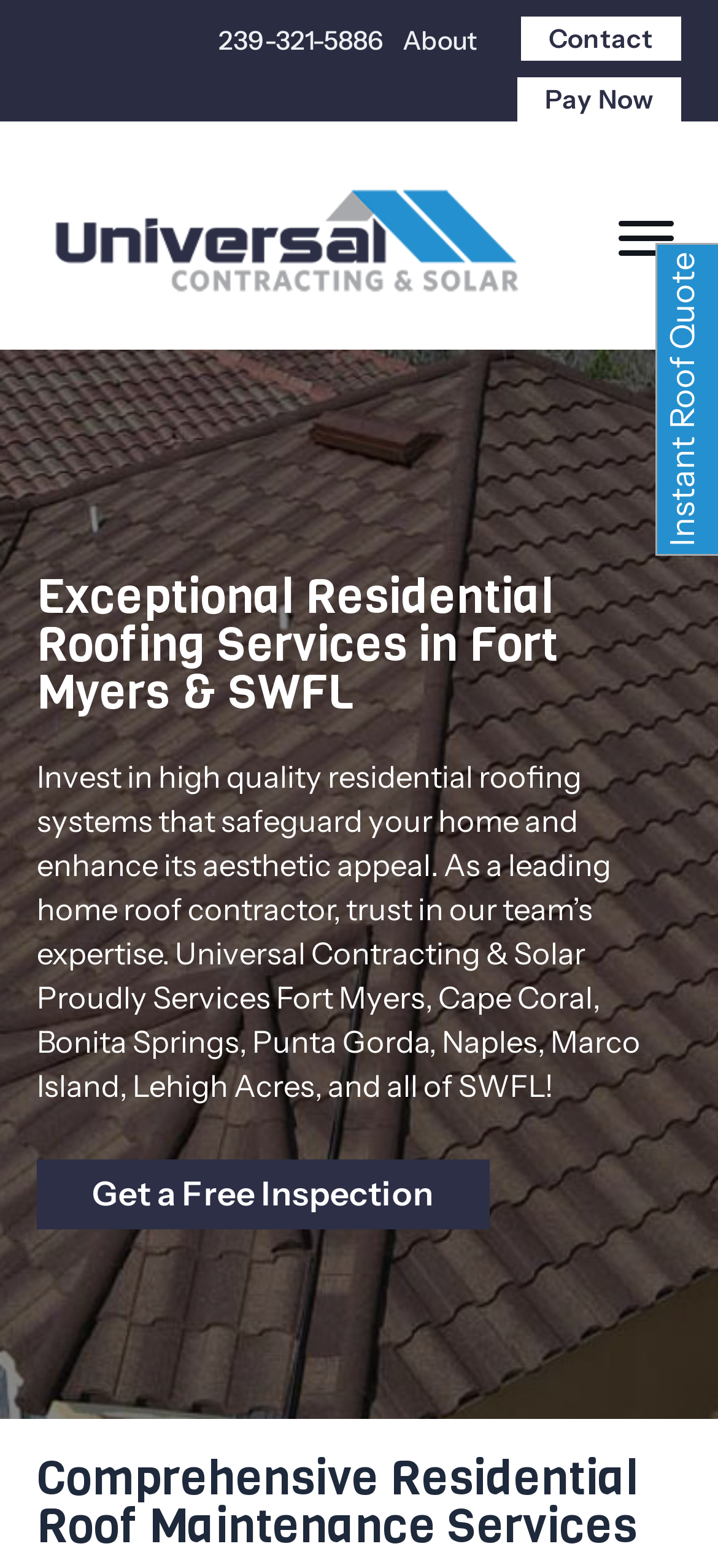Find the bounding box of the UI element described as follows: "Get a Free Inspection".

[0.051, 0.74, 0.681, 0.784]